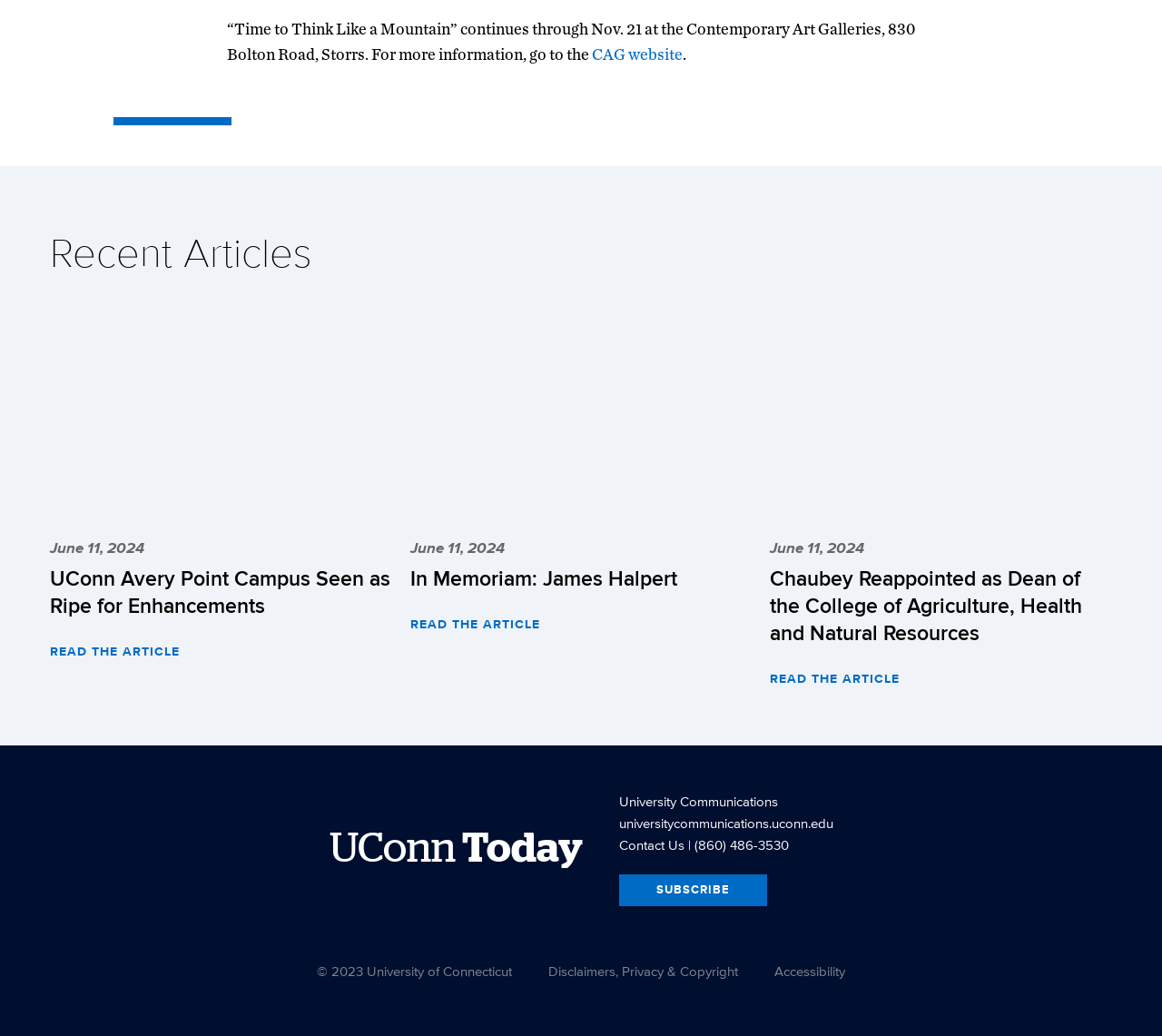Pinpoint the bounding box coordinates of the clickable area necessary to execute the following instruction: "Read the article about UConn Avery Point Campus". The coordinates should be given as four float numbers between 0 and 1, namely [left, top, right, bottom].

[0.043, 0.296, 0.337, 0.641]